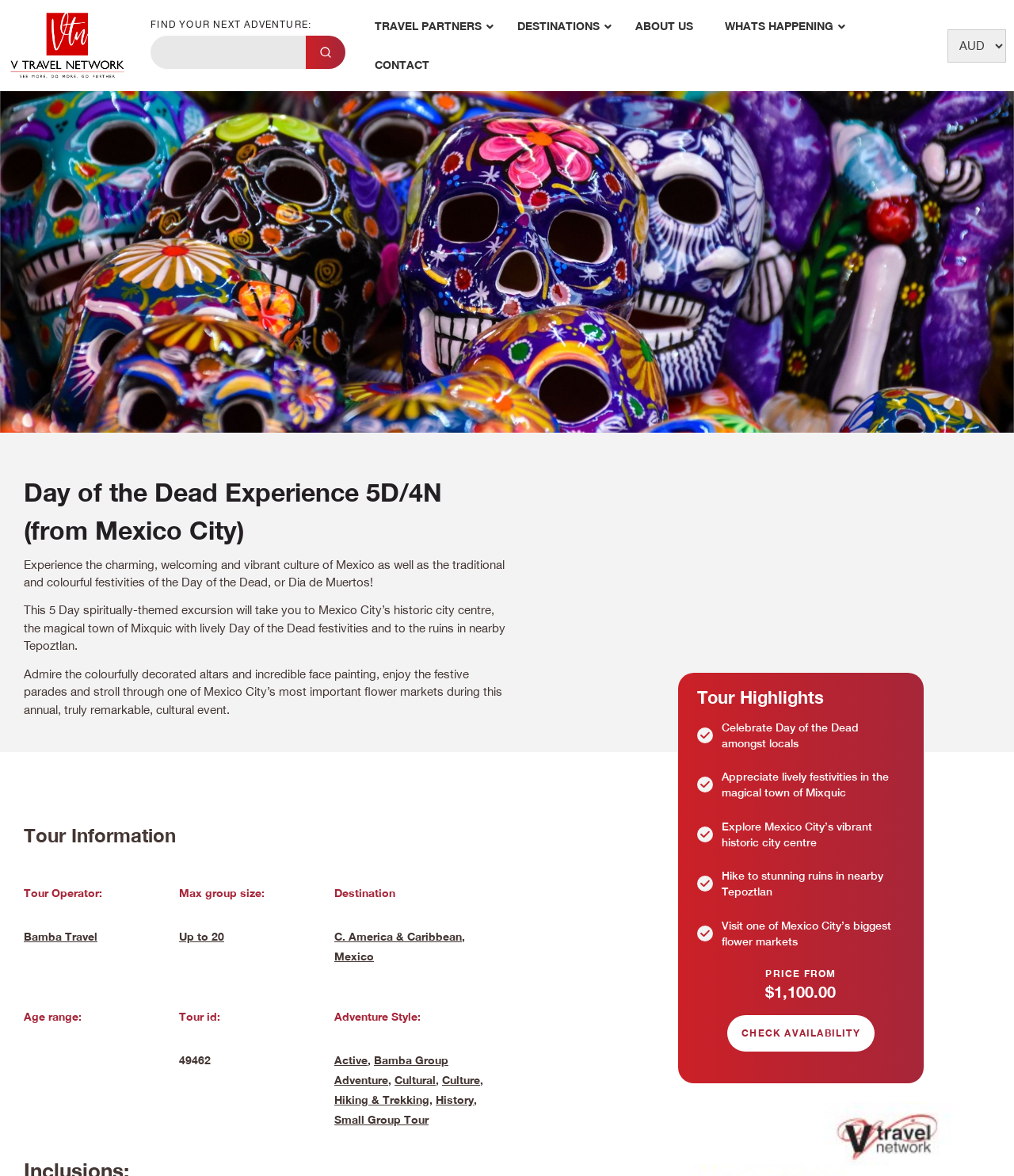Find the bounding box coordinates of the clickable element required to execute the following instruction: "Explore travel partners". Provide the coordinates as four float numbers between 0 and 1, i.e., [left, top, right, bottom].

[0.354, 0.006, 0.495, 0.039]